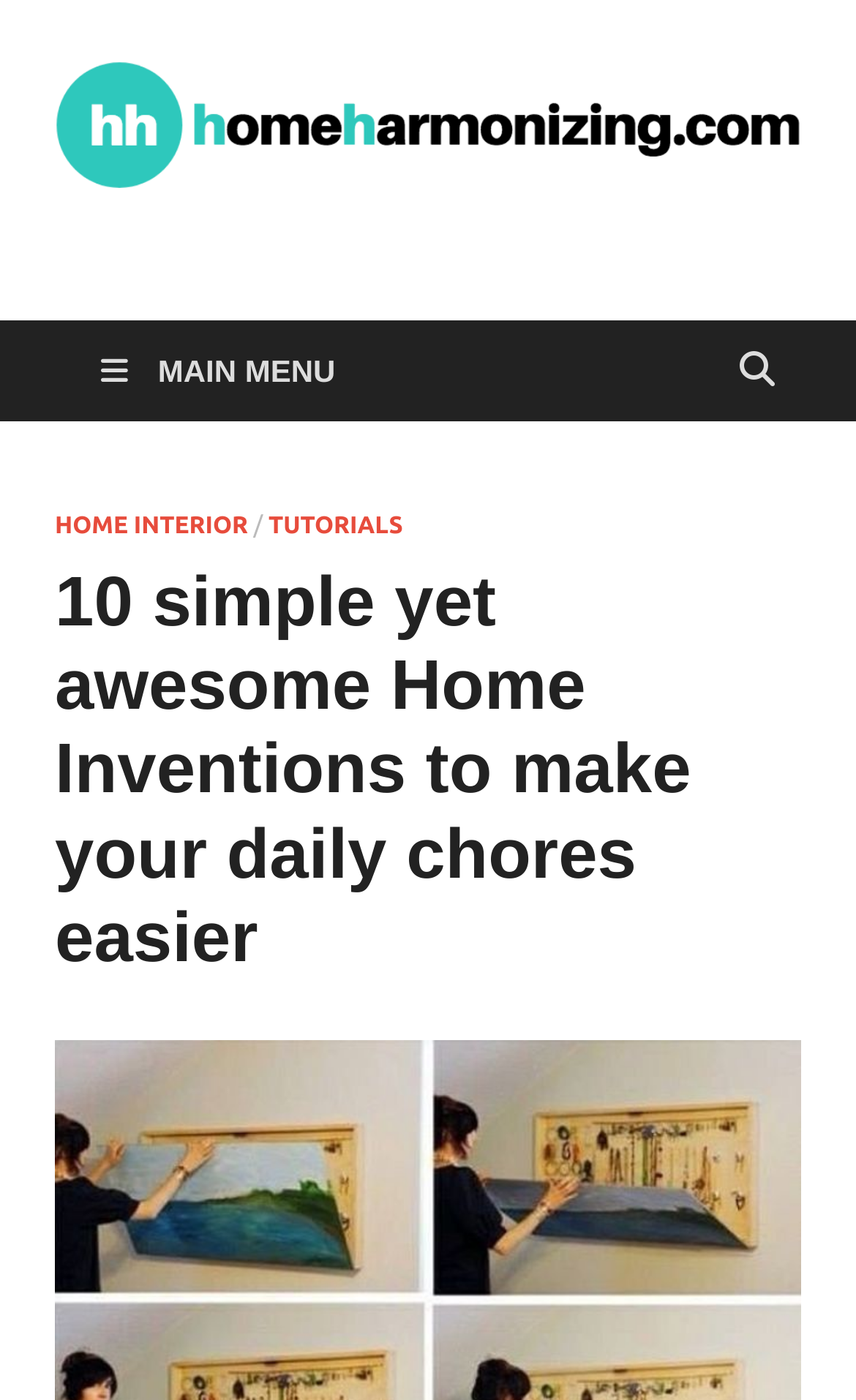Provide the bounding box coordinates for the specified HTML element described in this description: "Tutorials". The coordinates should be four float numbers ranging from 0 to 1, in the format [left, top, right, bottom].

[0.314, 0.367, 0.471, 0.386]